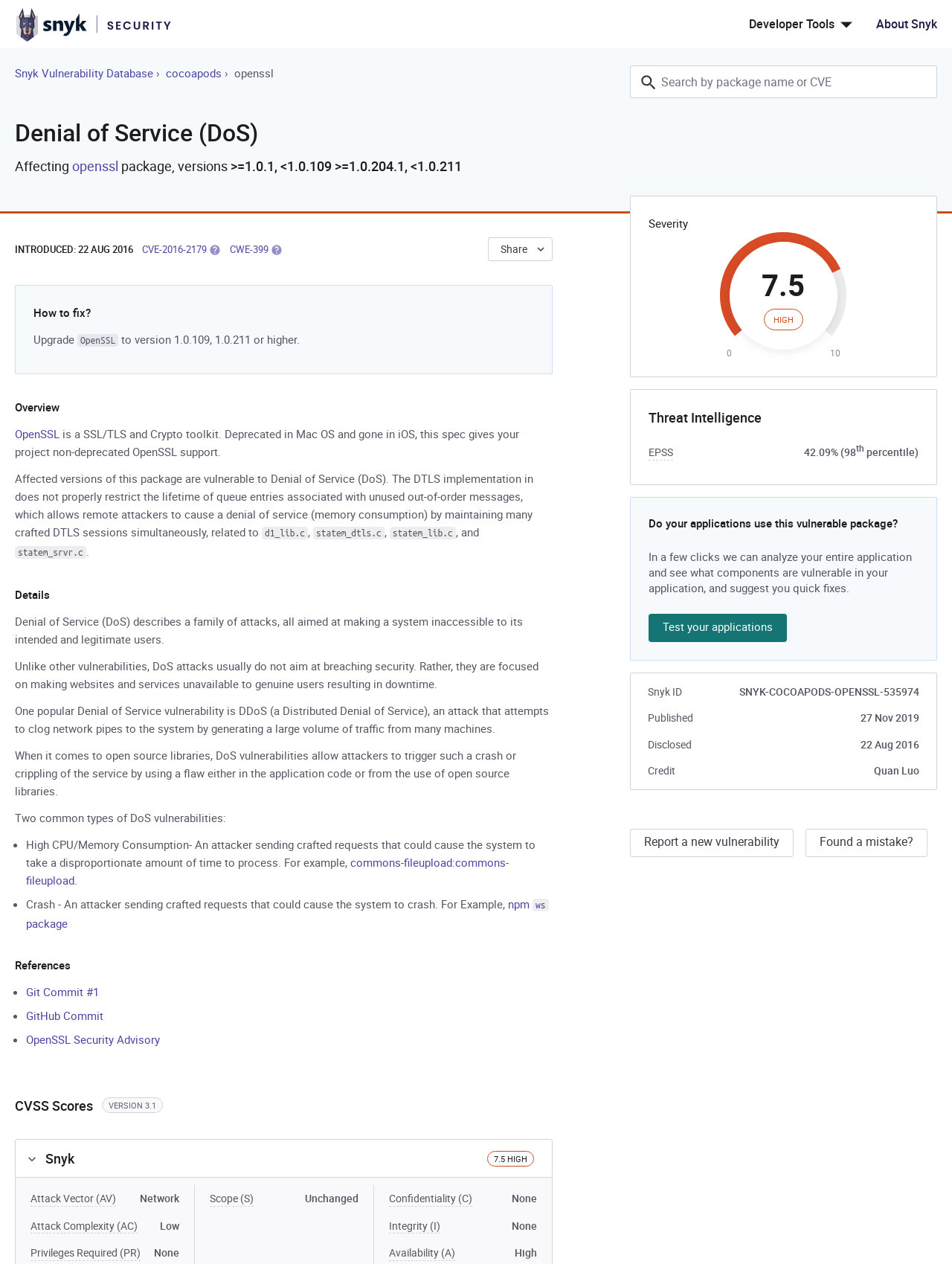Determine the bounding box coordinates for the HTML element described here: "Developer Tools".

[0.787, 0.012, 0.895, 0.026]